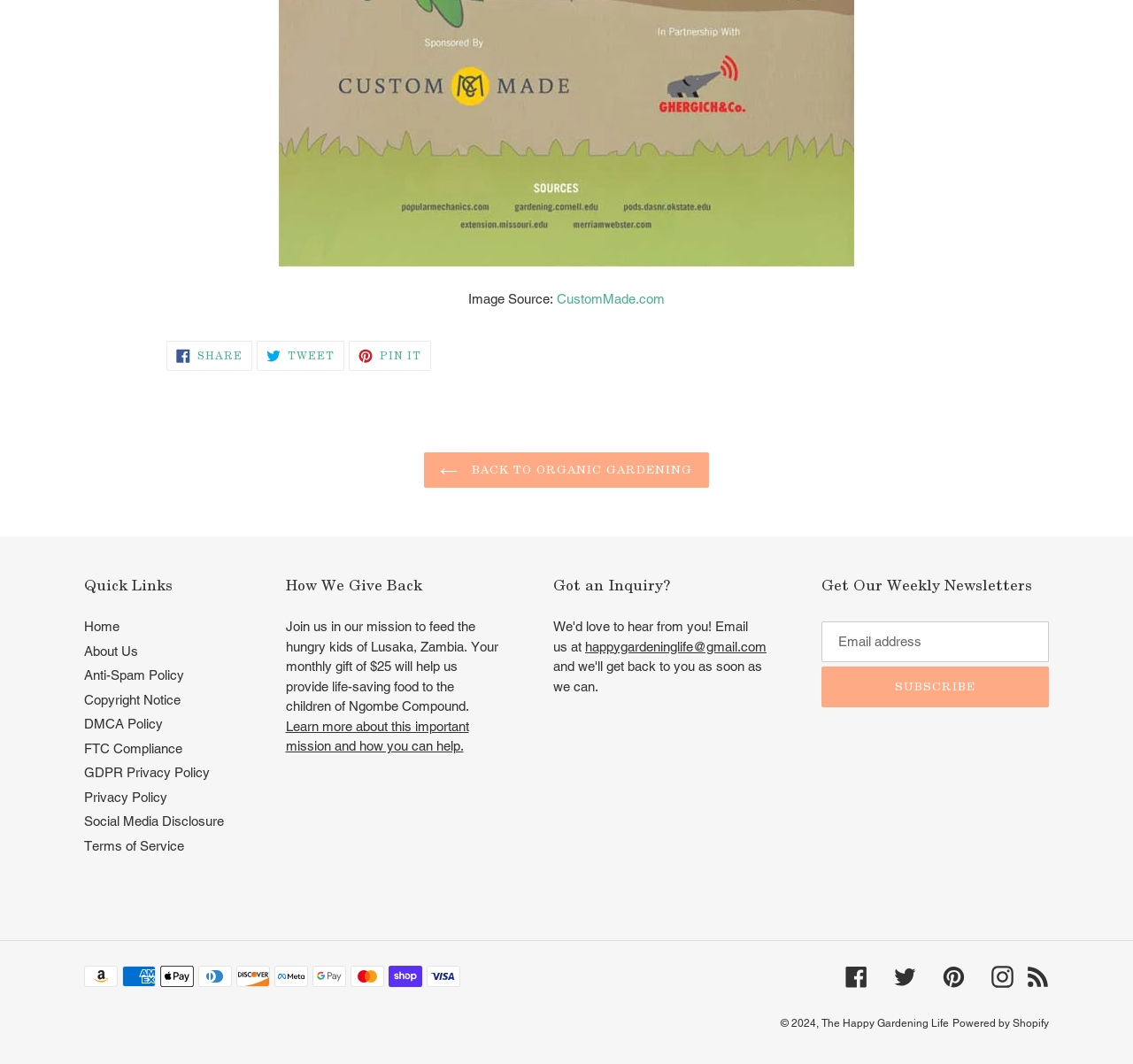Determine the bounding box coordinates for the clickable element to execute this instruction: "Contact us via email". Provide the coordinates as four float numbers between 0 and 1, i.e., [left, top, right, bottom].

[0.516, 0.6, 0.677, 0.615]